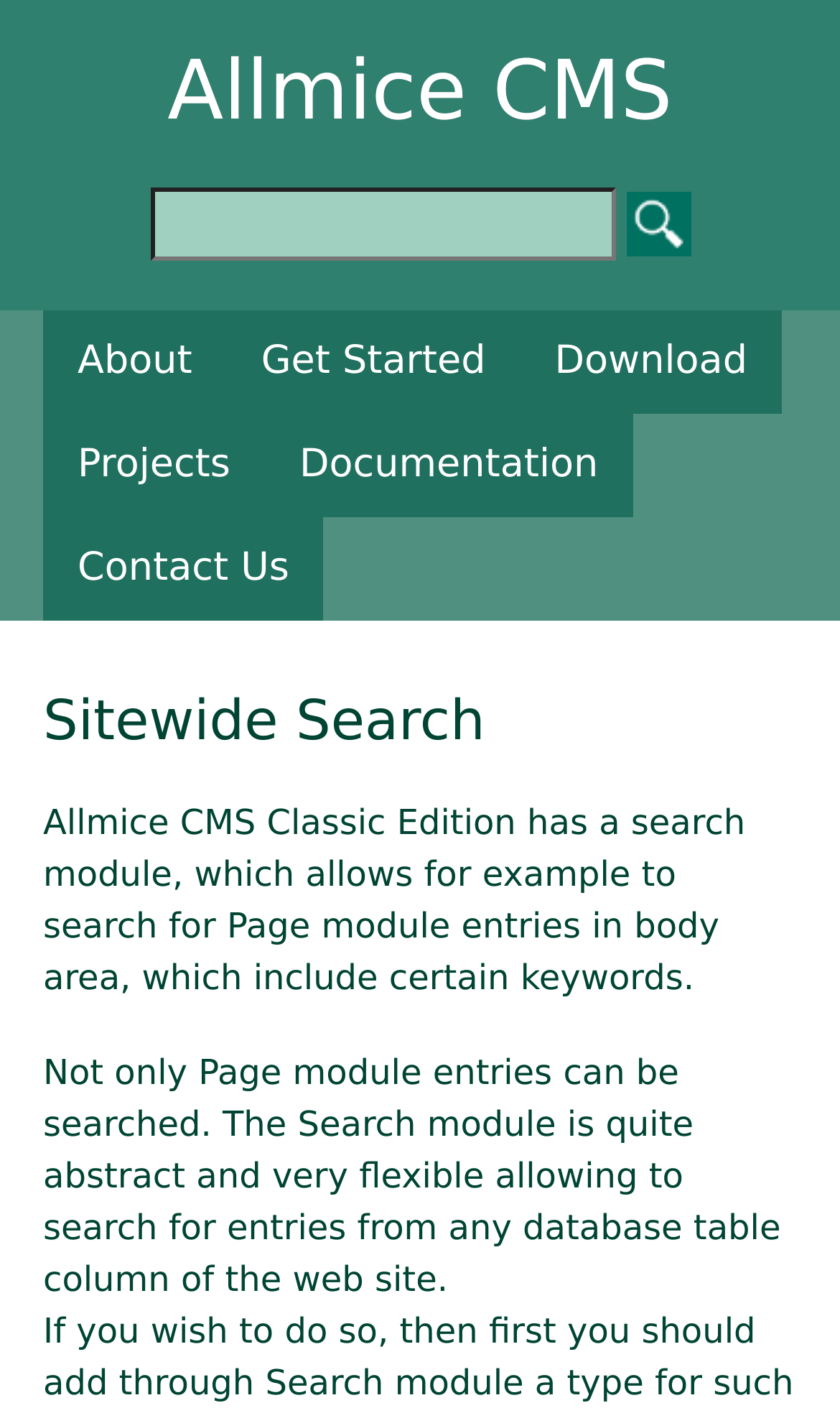Please specify the bounding box coordinates of the clickable region to carry out the following instruction: "search for something". The coordinates should be four float numbers between 0 and 1, in the format [left, top, right, bottom].

[0.179, 0.133, 0.733, 0.185]